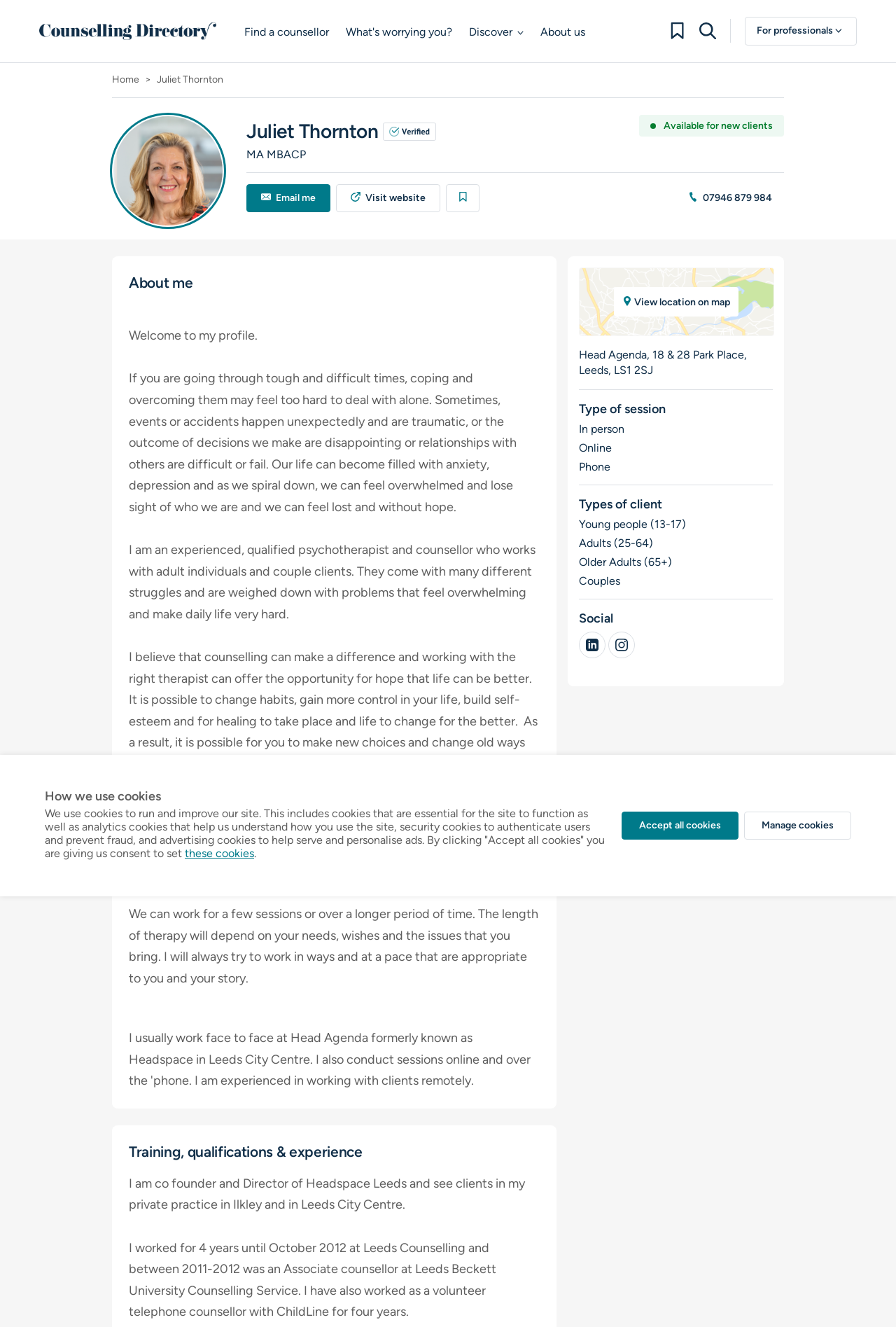What is the location of Juliet Thornton's private practice?
Refer to the image and give a detailed response to the question.

According to the webpage, Juliet Thornton sees clients in her private practice in Ilkley and Leeds City Centre. This information is obtained from the 'Training, qualifications & experience' section of the webpage.